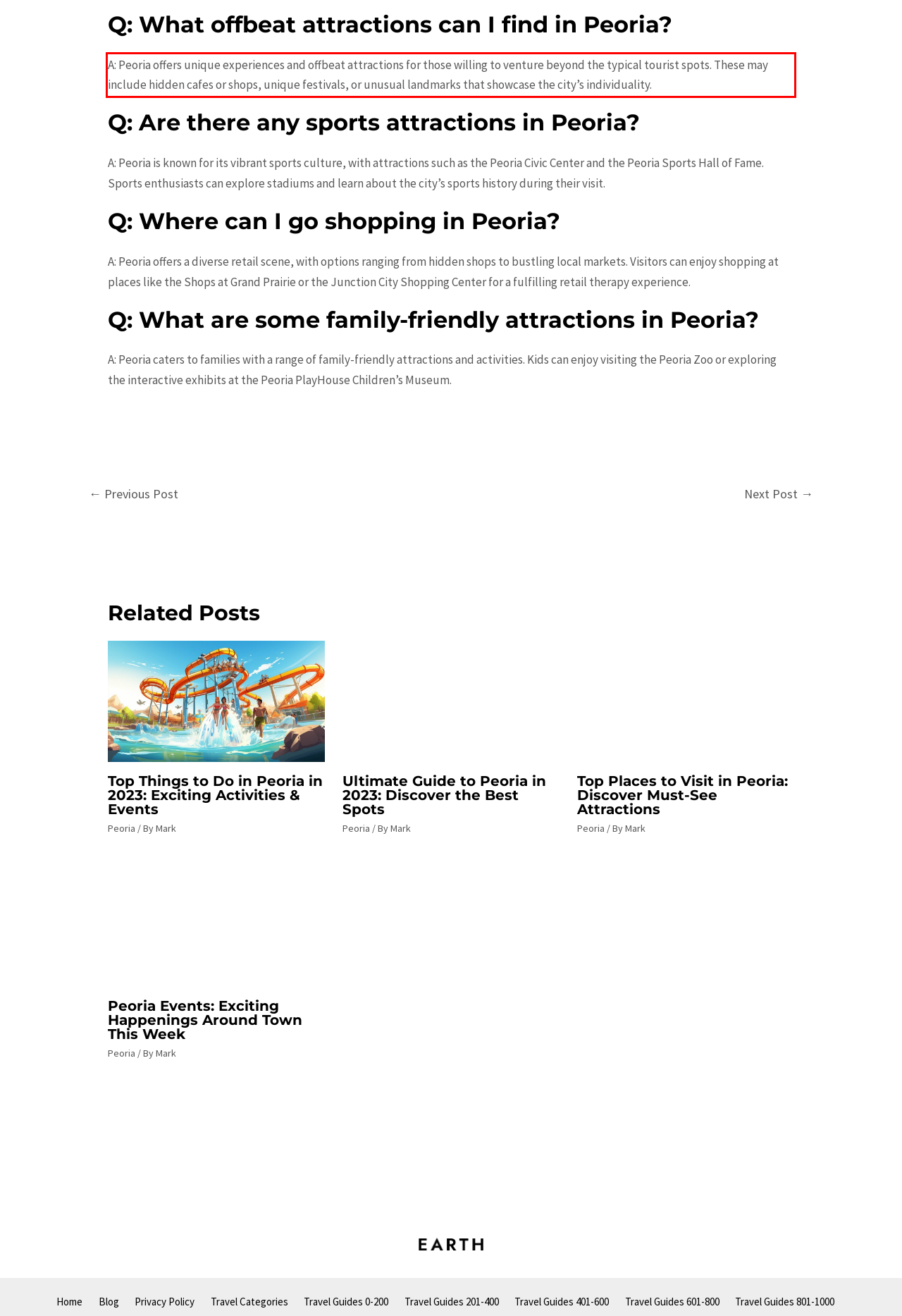Observe the screenshot of the webpage, locate the red bounding box, and extract the text content within it.

A: Peoria offers unique experiences and offbeat attractions for those willing to venture beyond the typical tourist spots. These may include hidden cafes or shops, unique festivals, or unusual landmarks that showcase the city’s individuality.